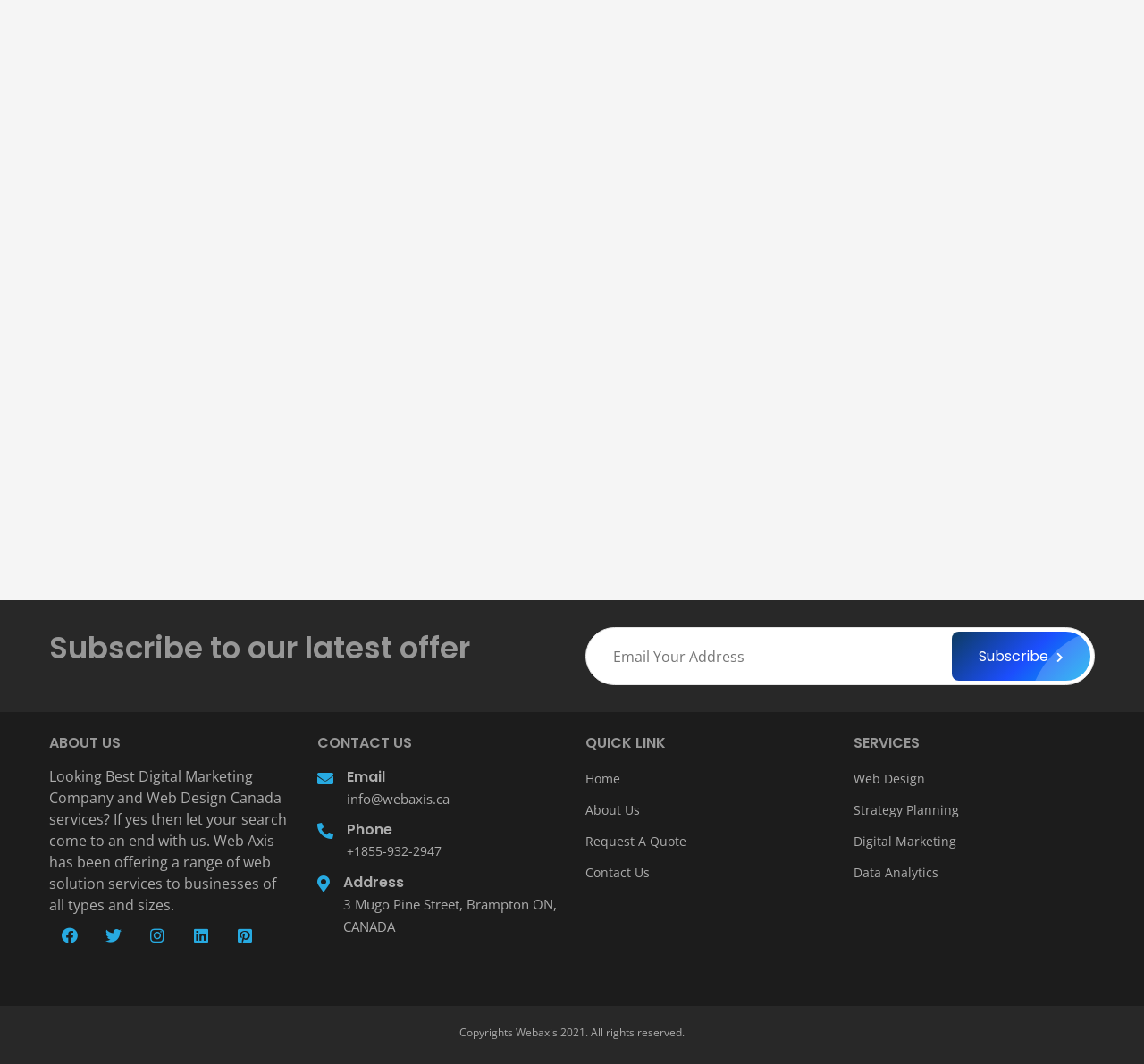From the element description Request A Quote, predict the bounding box coordinates of the UI element. The coordinates must be specified in the format (top-left x, top-left y, bottom-right x, bottom-right y) and should be within the 0 to 1 range.

[0.512, 0.778, 0.6, 0.804]